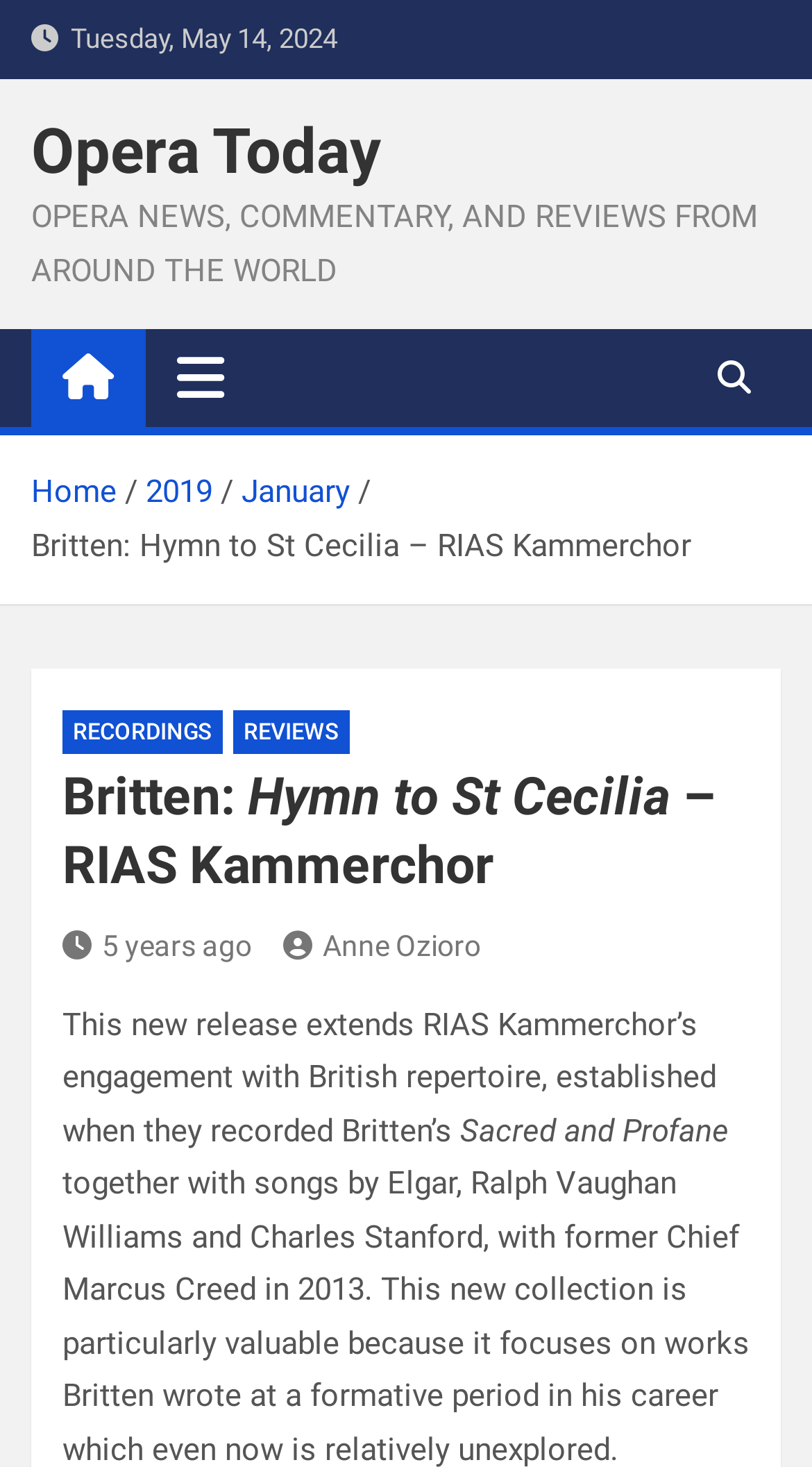Carefully examine the image and provide an in-depth answer to the question: How many years ago was the article written?

I found the time when the article was written by looking at the link element that says ' 5 years ago', which is located below the article title.